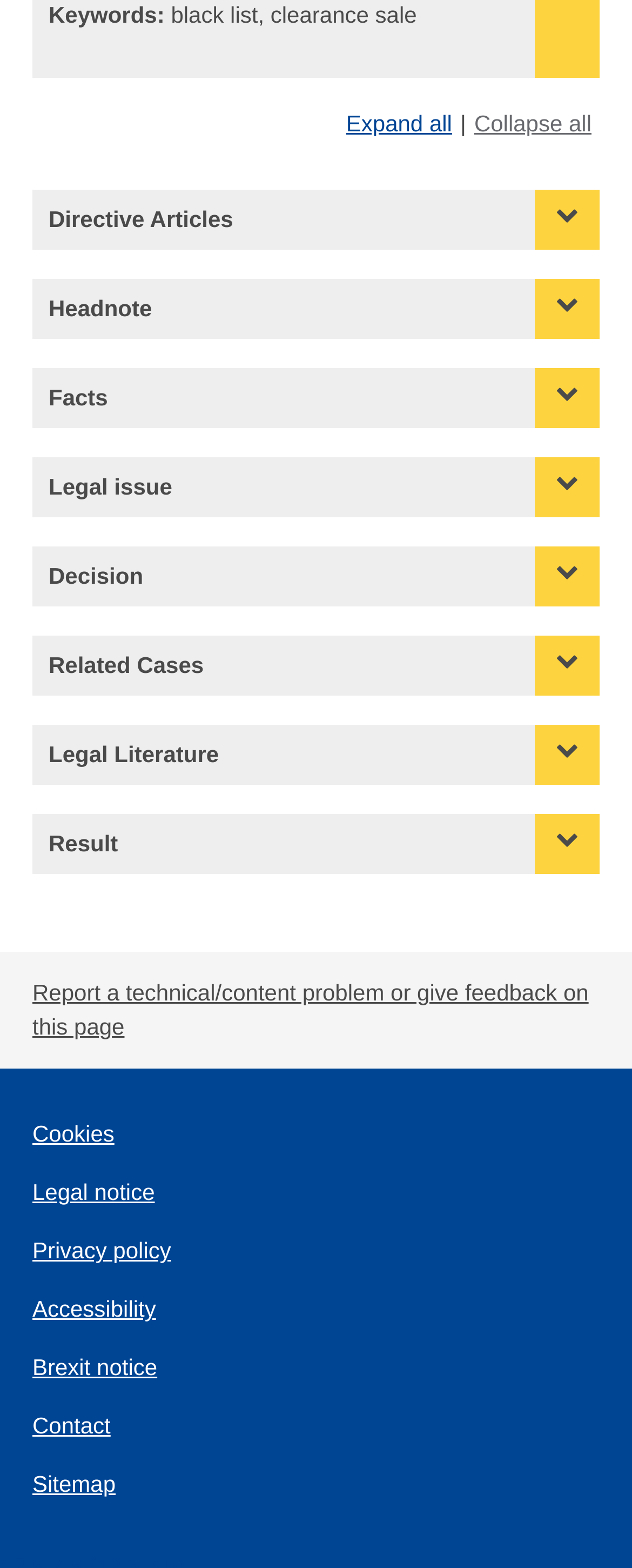What are the categories of articles?
Based on the screenshot, answer the question with a single word or phrase.

Directive Articles, Headnote, etc.